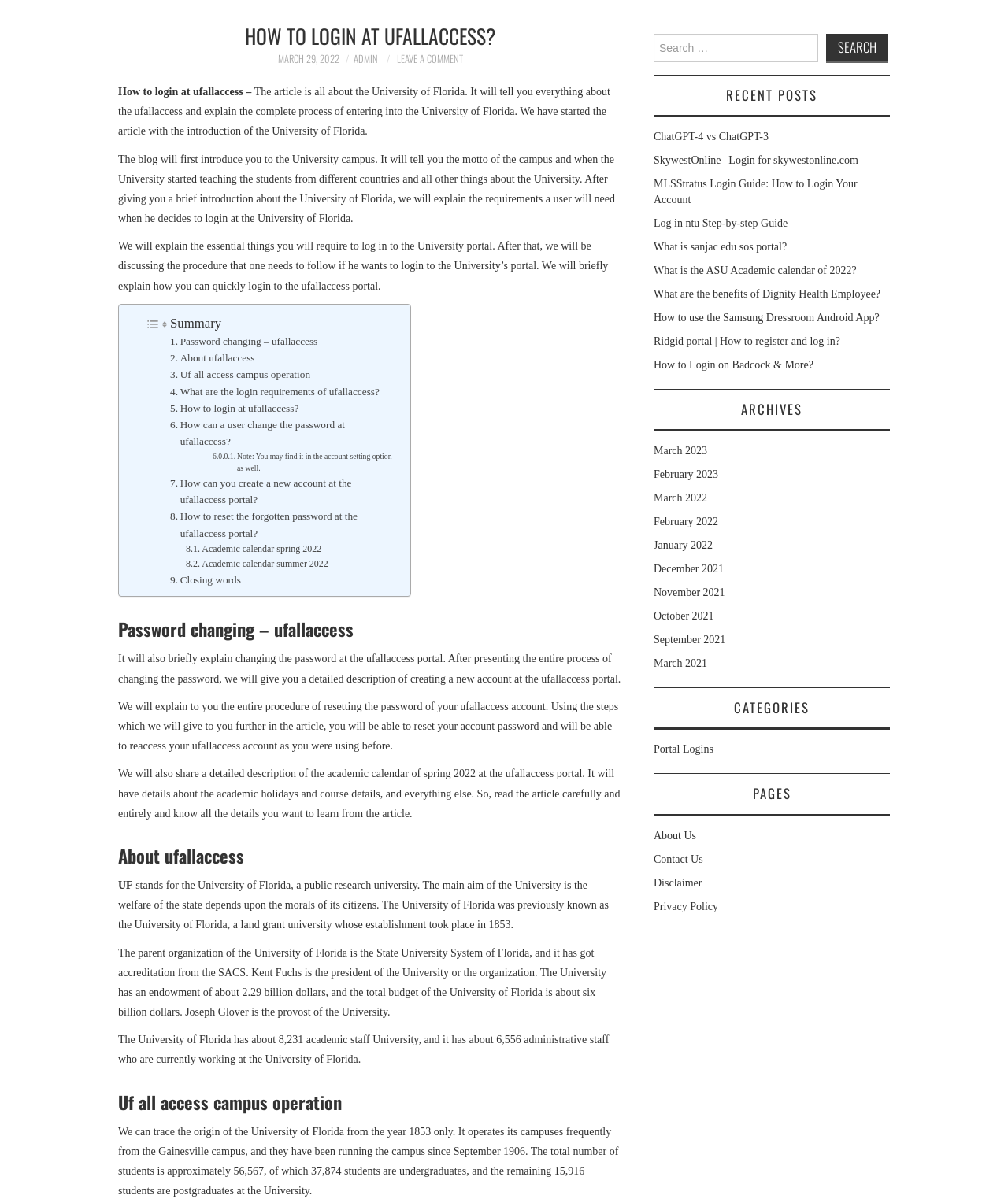Predict the bounding box coordinates for the UI element described as: "Disclaimer". The coordinates should be four float numbers between 0 and 1, presented as [left, top, right, bottom].

[0.648, 0.731, 0.696, 0.741]